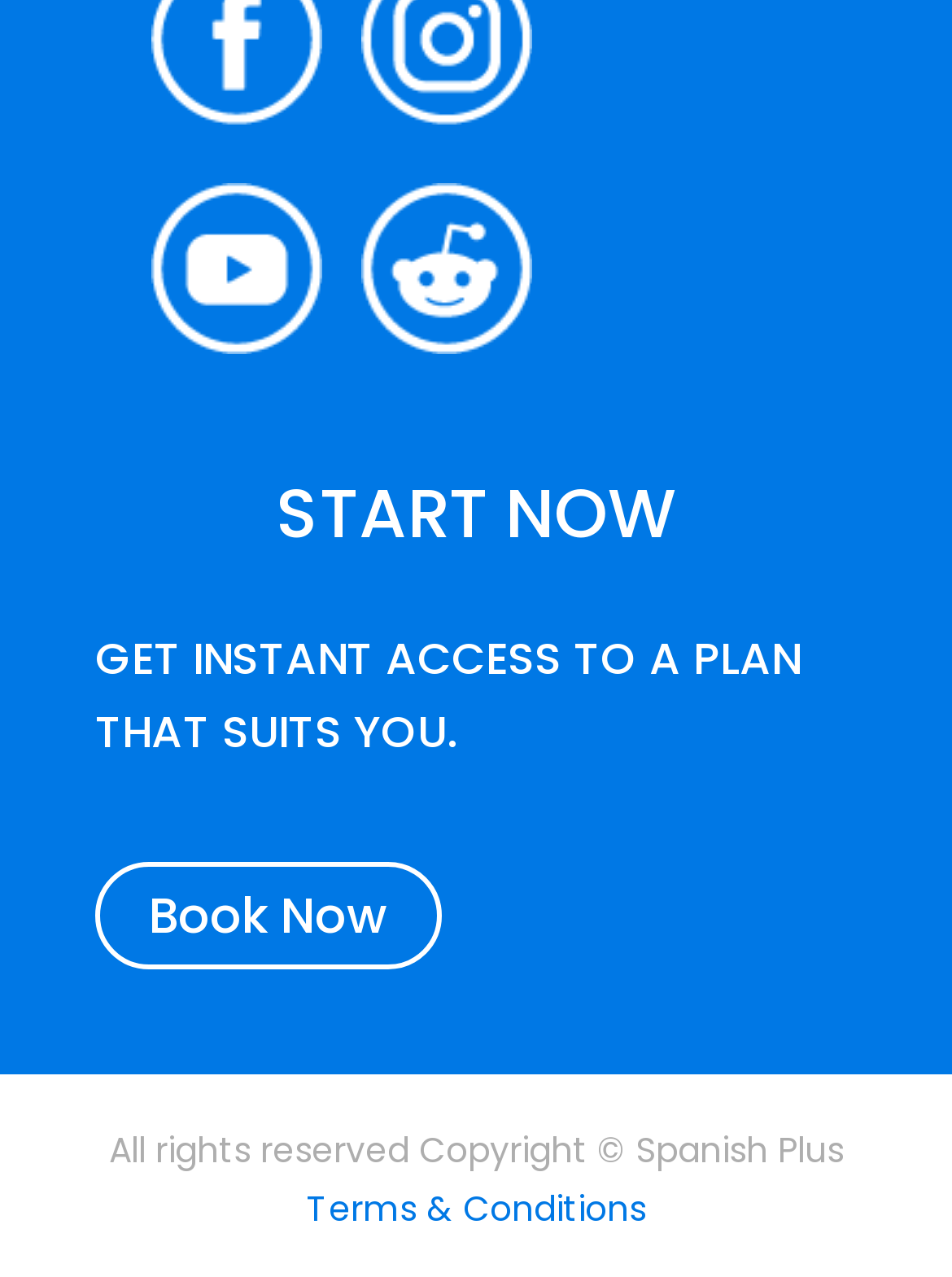Given the description: "About Us", determine the bounding box coordinates of the UI element. The coordinates should be formatted as four float numbers between 0 and 1, [left, top, right, bottom].

None